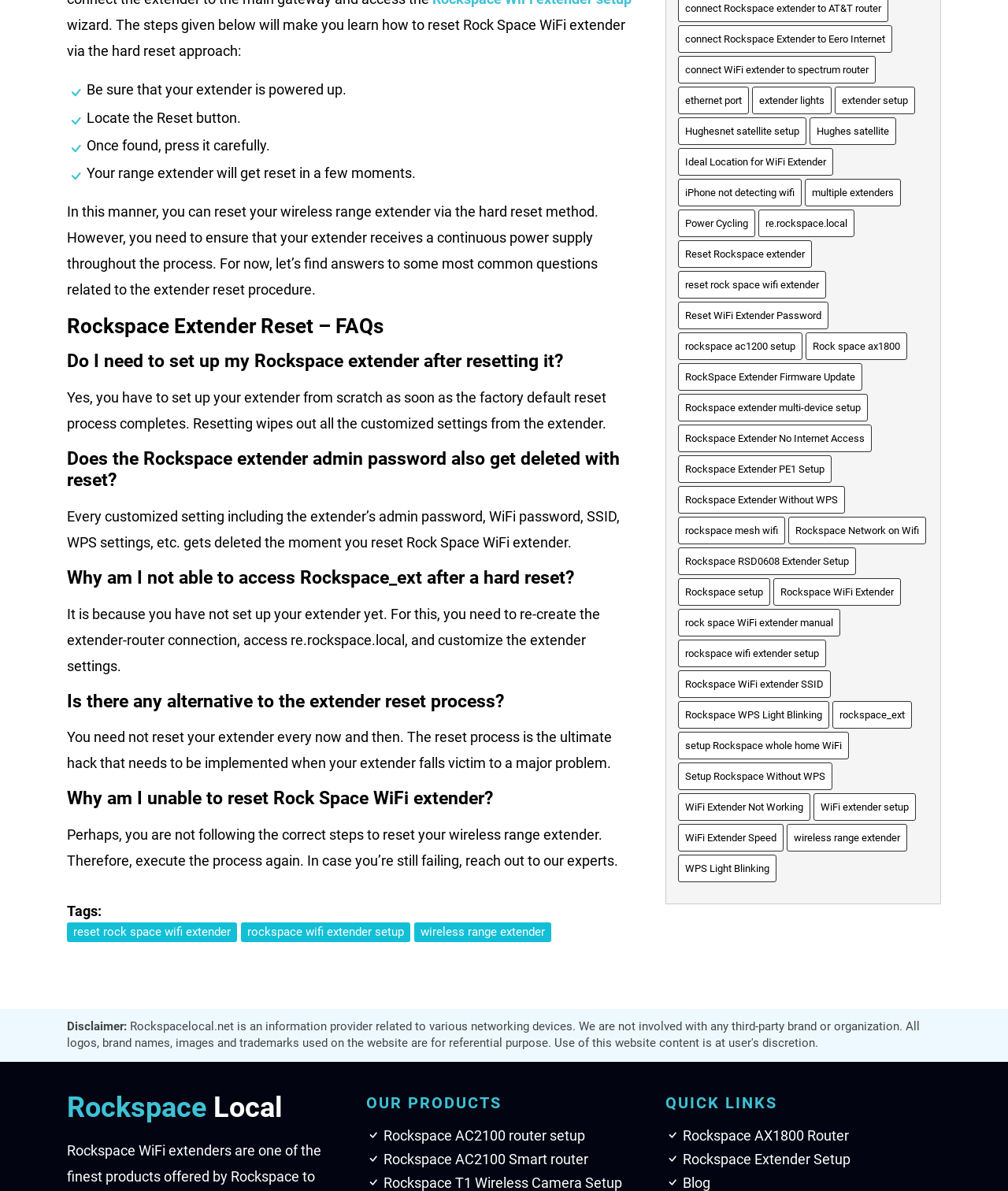Please find the bounding box coordinates of the element that you should click to achieve the following instruction: "Explore the setup process of Rockspace WiFi extender". The coordinates should be presented as four float numbers between 0 and 1: [left, top, right, bottom].

[0.239, 0.774, 0.407, 0.791]